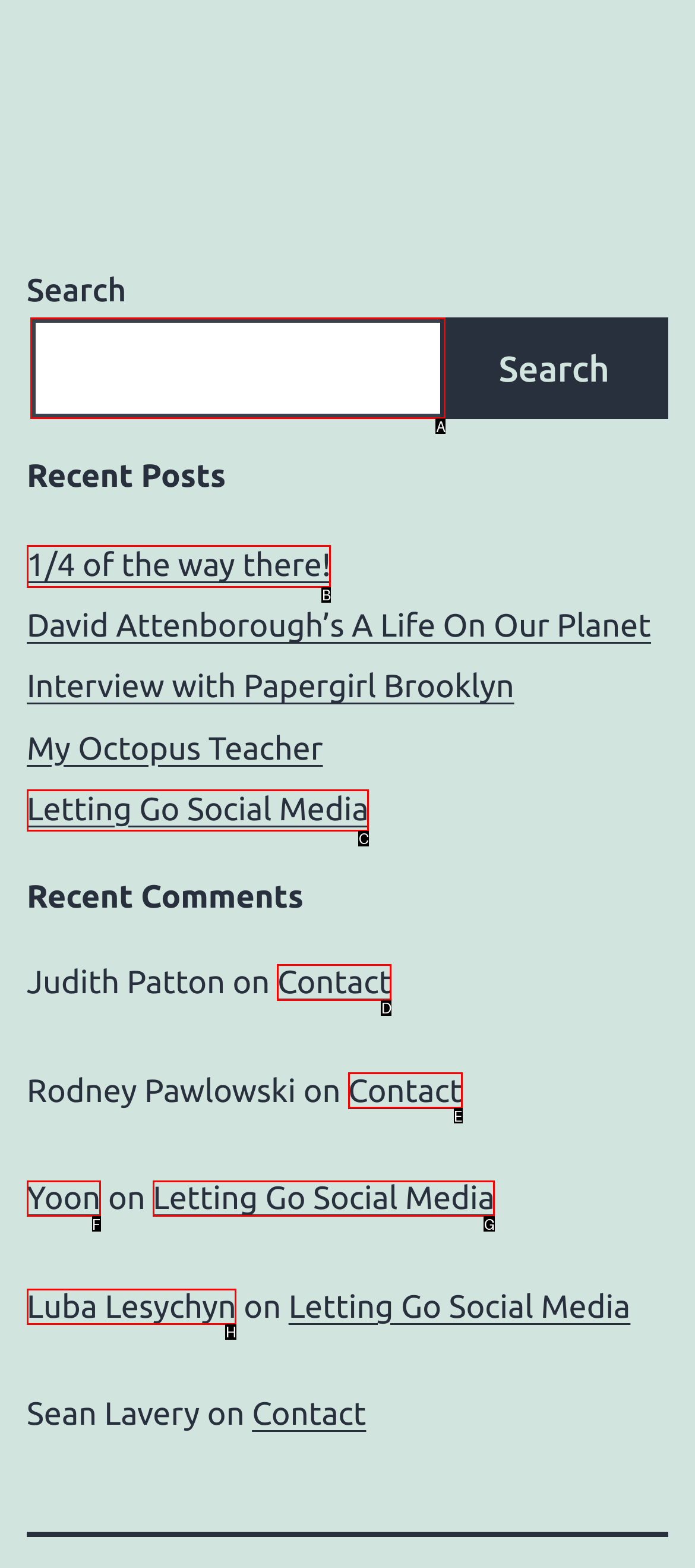From the given options, indicate the letter that corresponds to the action needed to complete this task: Contact Judith Patton. Respond with only the letter.

D